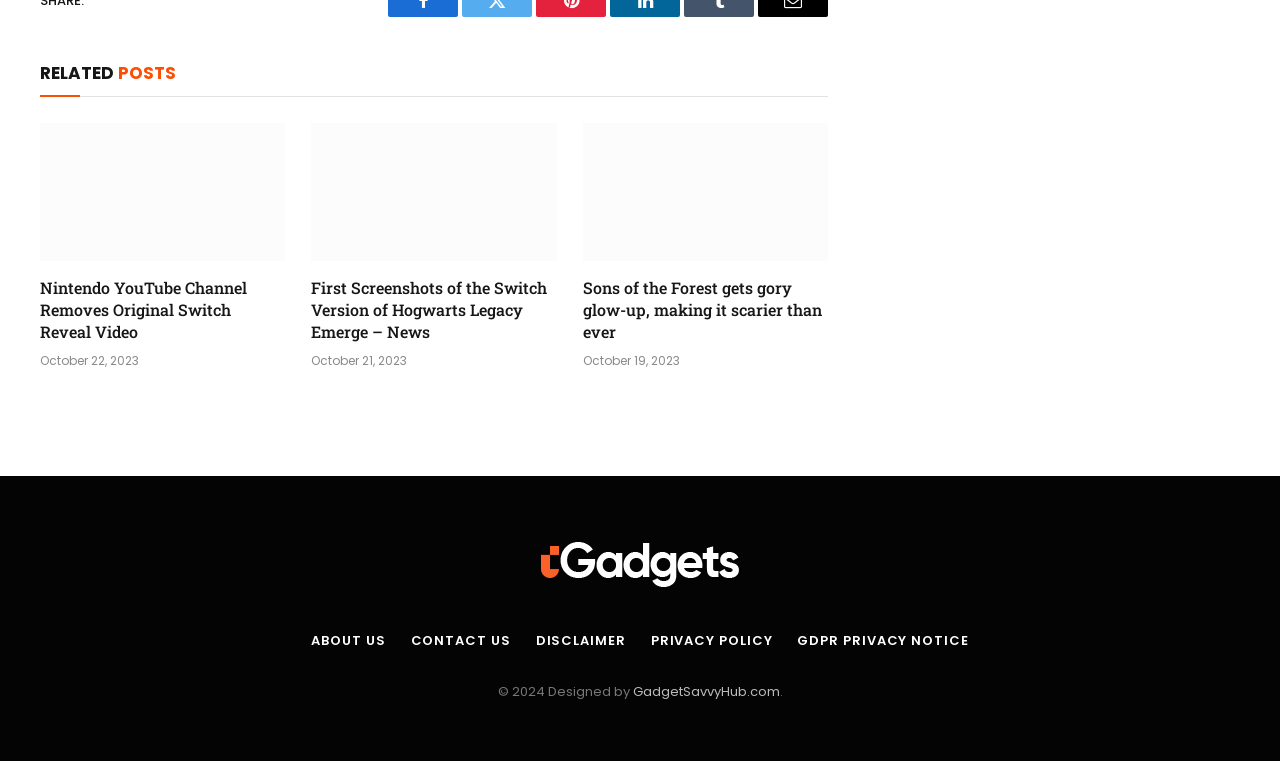Predict the bounding box coordinates of the area that should be clicked to accomplish the following instruction: "Read about Nintendo YouTube Channel Removes Original Switch Reveal Video". The bounding box coordinates should consist of four float numbers between 0 and 1, i.e., [left, top, right, bottom].

[0.031, 0.162, 0.223, 0.344]